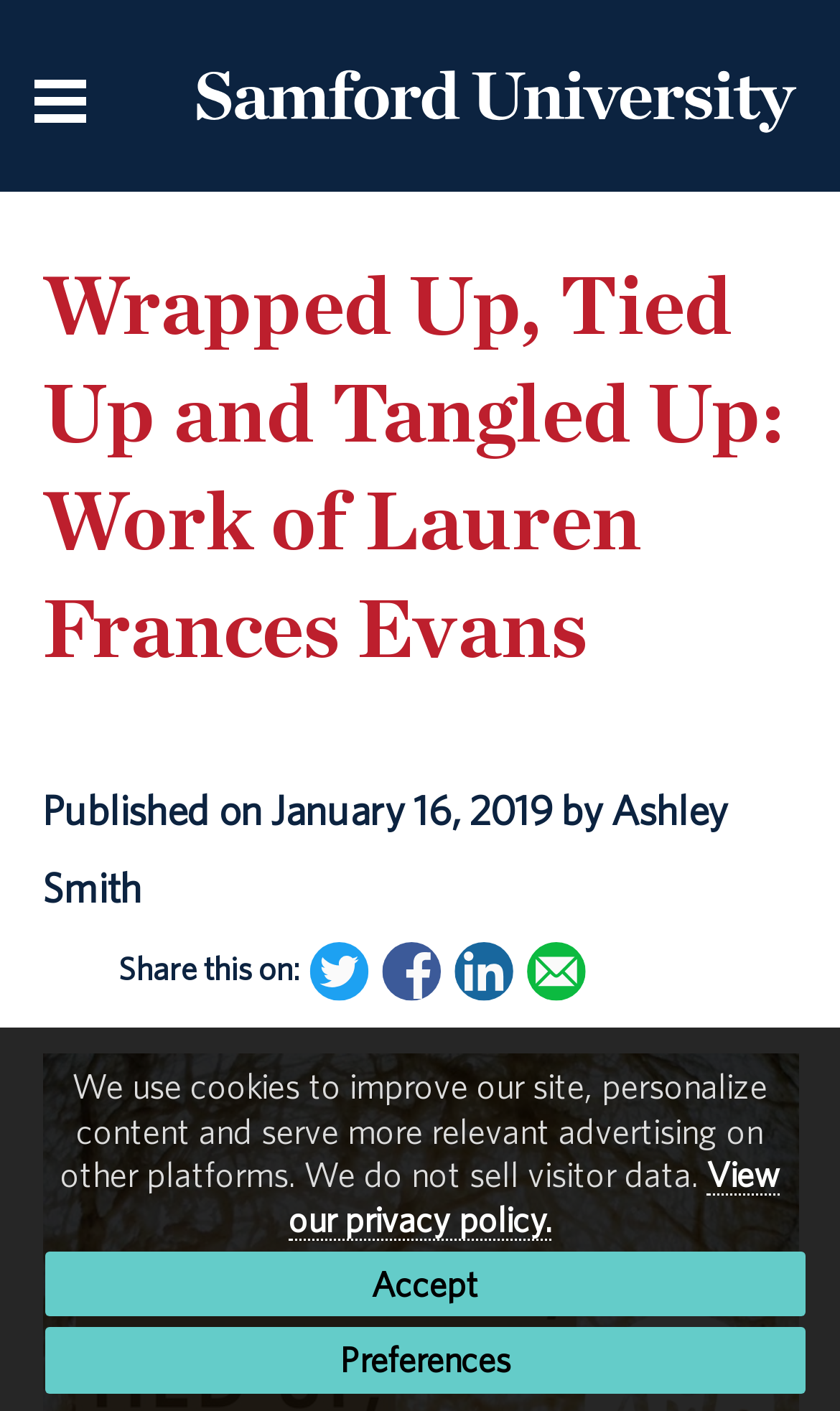Please give a short response to the question using one word or a phrase:
What is the name of the art professor featured in the gallery?

Lauren Frances Evans